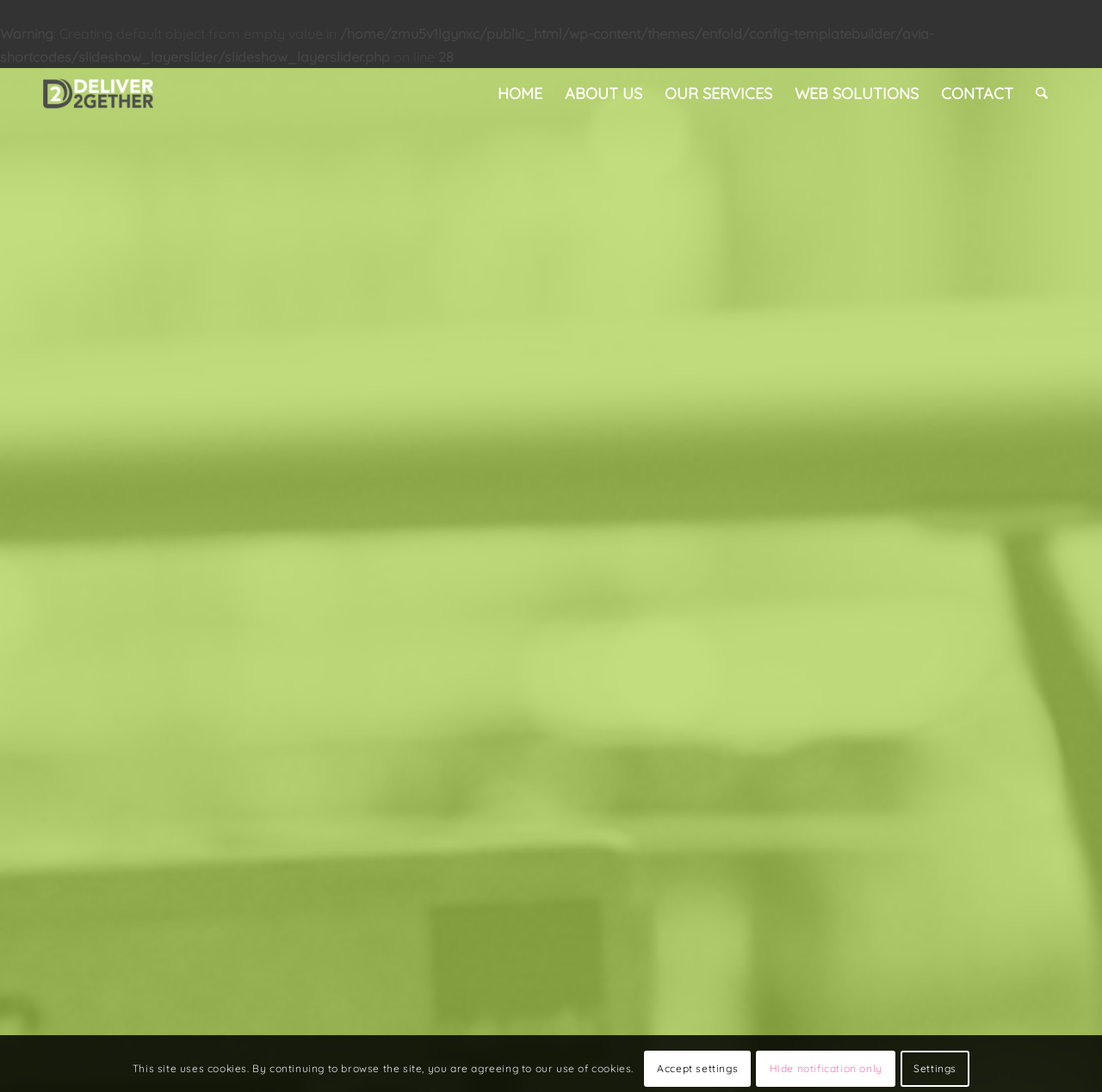Determine the bounding box coordinates for the UI element described. Format the coordinates as (top-left x, top-left y, bottom-right x, bottom-right y) and ensure all values are between 0 and 1. Element description: Manage Your Subscription

None